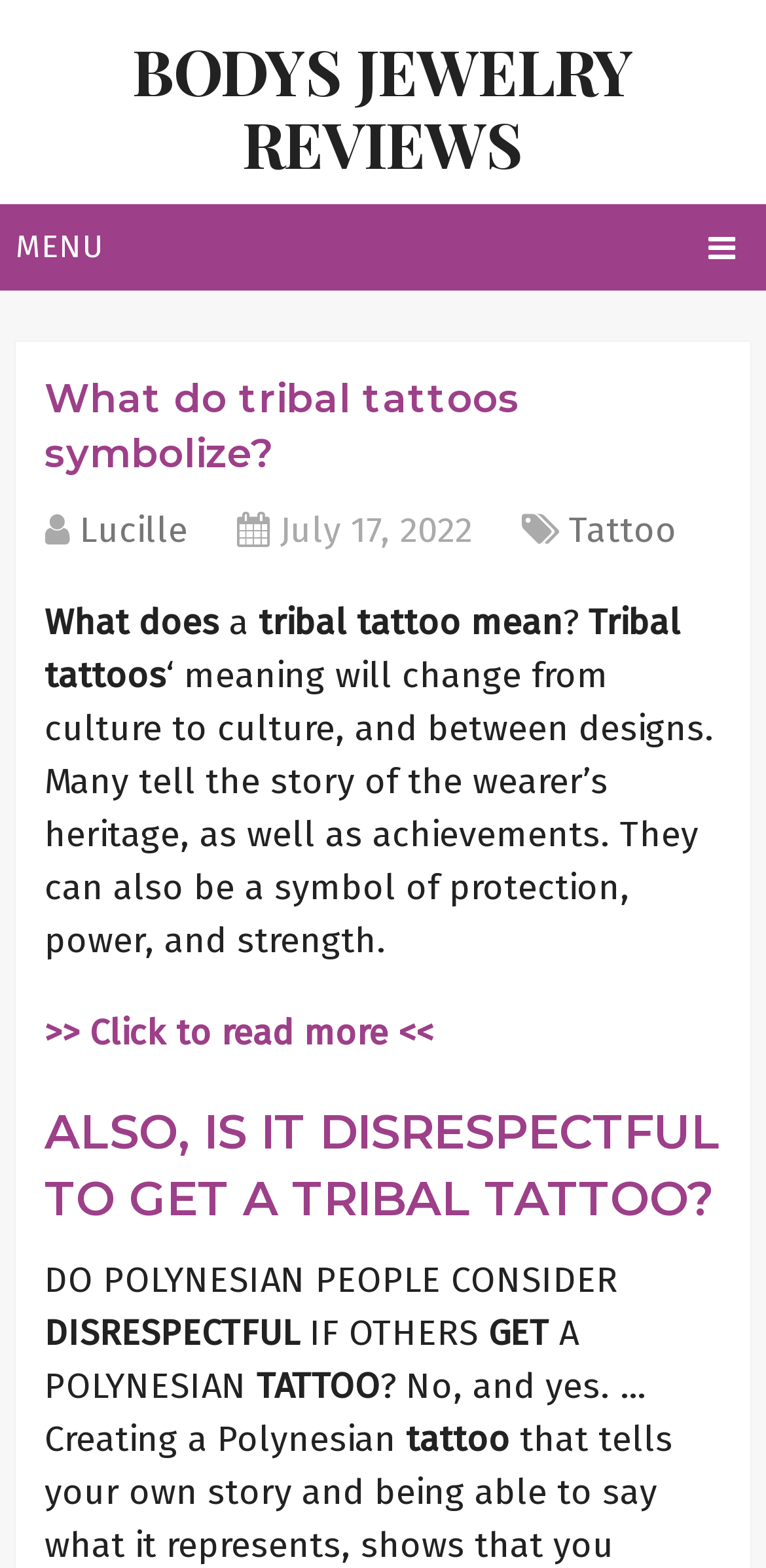What does the link '>> Click to read more <<' suggest?
Give a thorough and detailed response to the question.

The link '>> Click to read more <<' is likely to lead to a more detailed article or page about tribal tattoos, suggesting that there is more information available beyond what is currently displayed on the webpage.